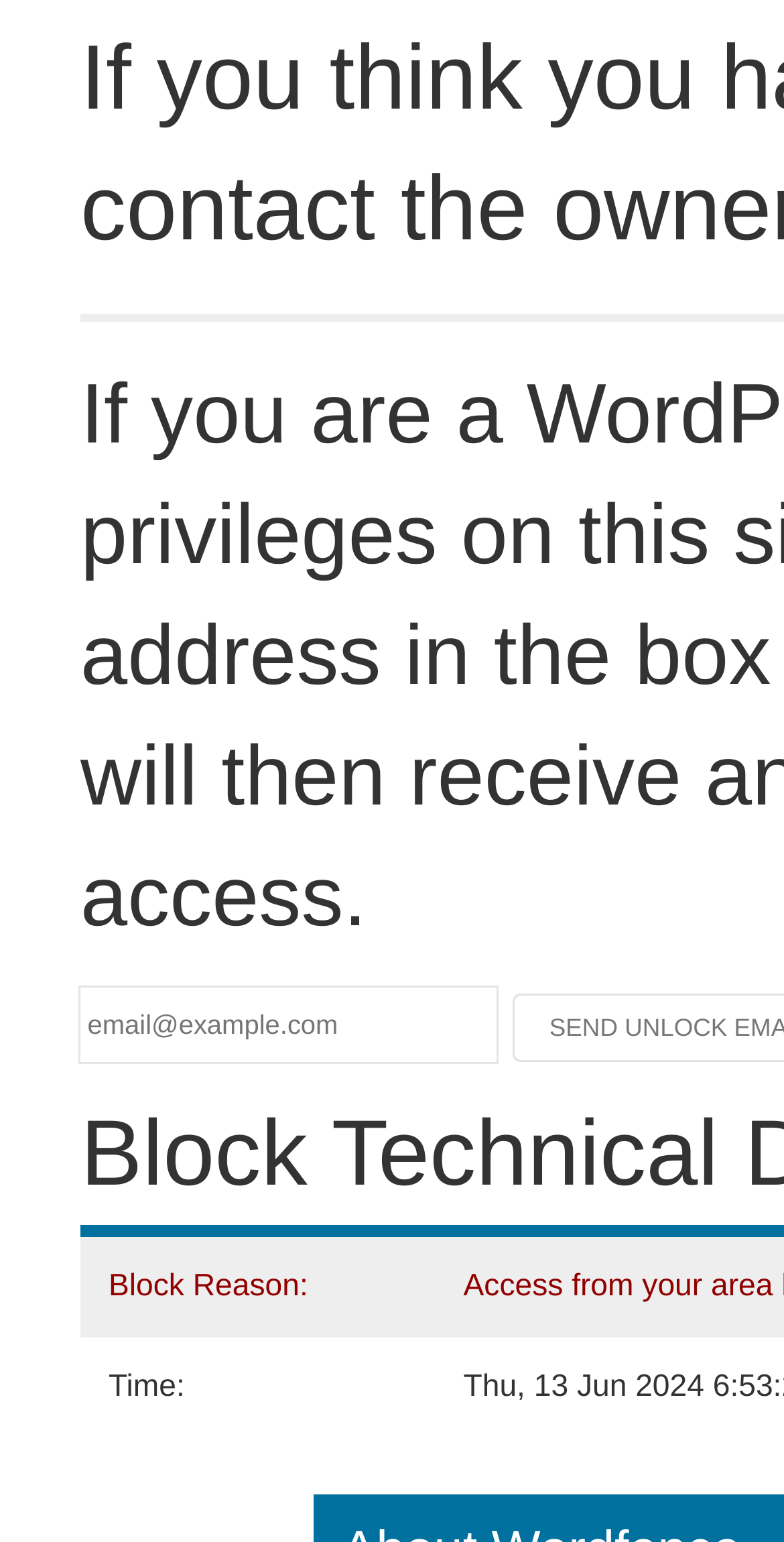Find the bounding box coordinates for the element described here: "name="email" placeholder="email@example.com"".

[0.103, 0.641, 0.633, 0.689]